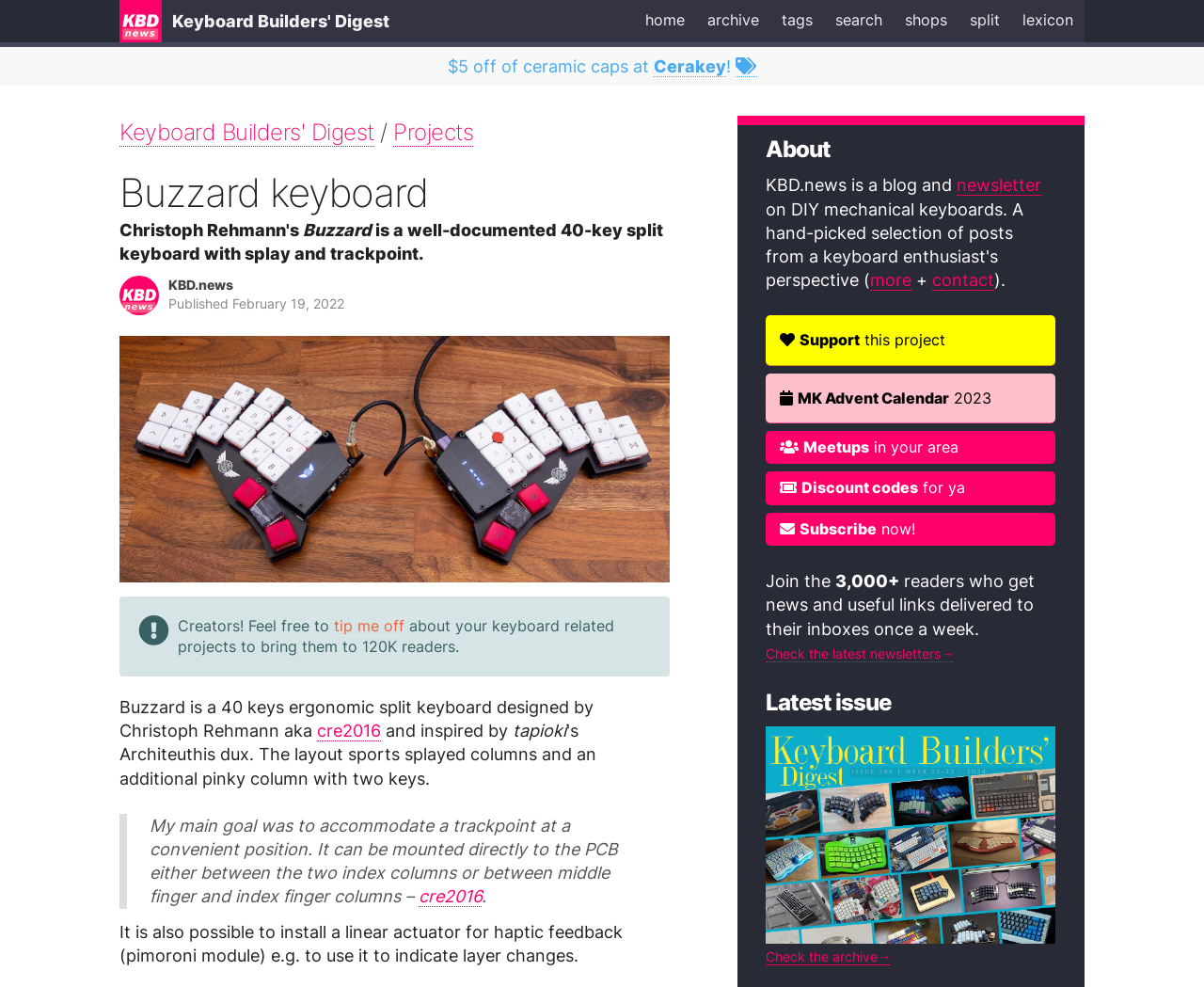Who designed the Buzzard keyboard?
Look at the screenshot and respond with a single word or phrase.

Christoph Rehmann